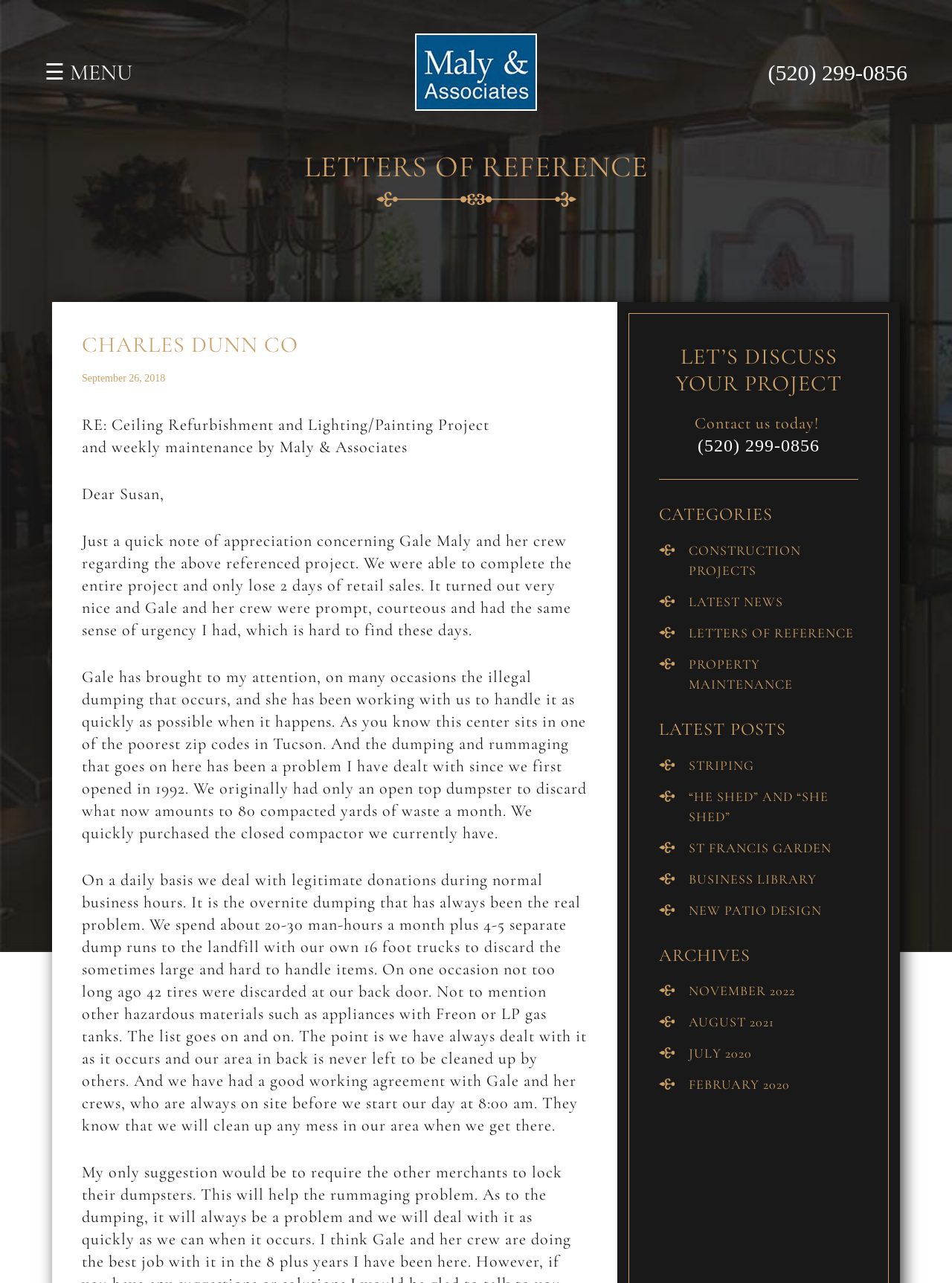Elaborate on the webpage's design and content in a detailed caption.

The webpage is about Charles Dunn Co – Maly & Associates, a company that provides property maintenance and construction services. At the top left corner, there is a menu icon ☰ and the text "MENU" next to it. On the top right corner, there is a logo of Maly & Associates and a phone number (520) 299-0856.

Below the top section, there is a heading "LETTERS OF REFERENCE" that spans the entire width of the page. Underneath, there is a subheading "CHARLES DUNN CO" followed by a date "September 26, 2018". The main content of the page is a letter of reference, which is a testimonial from a satisfied client. The letter is divided into several paragraphs, praising the work of Gale Maly and her crew in completing a project efficiently and effectively.

On the right side of the page, there are several sections, including "LET'S DISCUSS YOUR PROJECT" with a call-to-action to contact the company, "CATEGORIES" with links to different types of projects, "LATEST POSTS" with links to recent news articles, and "ARCHIVES" with links to older posts organized by month.

Overall, the webpage has a clean and organized layout, with clear headings and concise text. The use of white space and font sizes helps to create a clear hierarchy of information, making it easy to navigate and read.